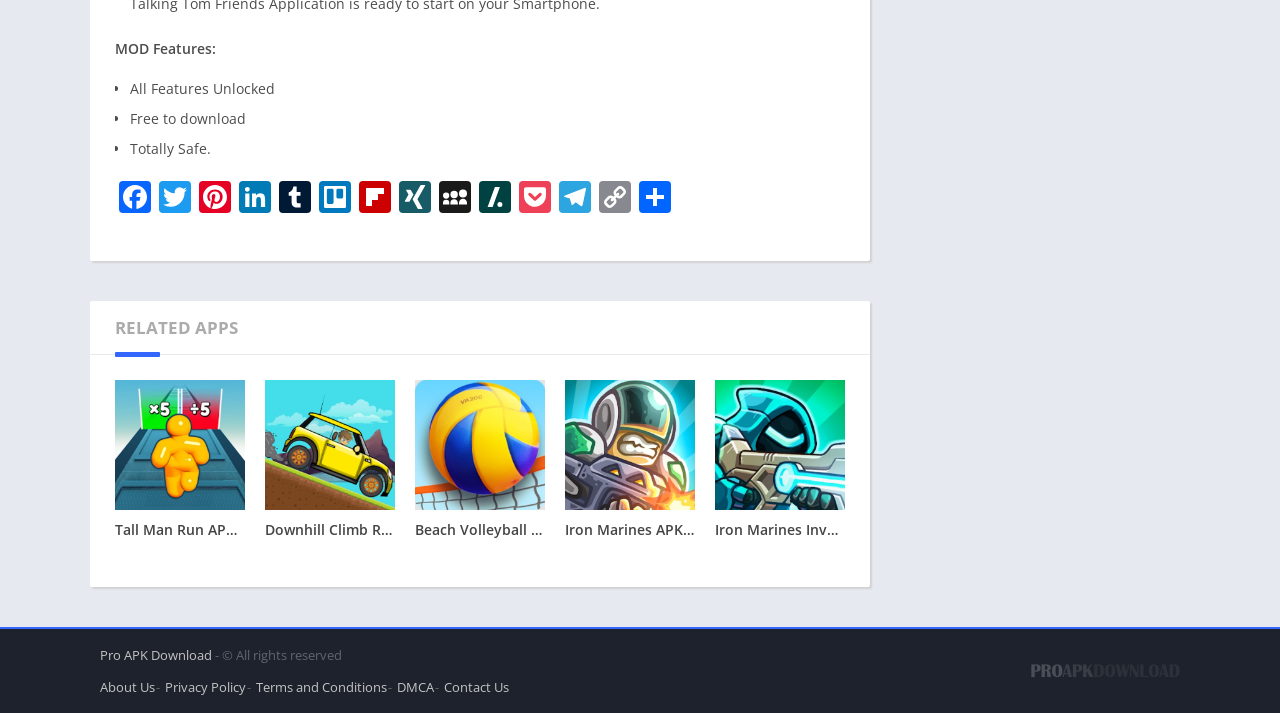Identify the bounding box of the UI element described as follows: "Share". Provide the coordinates as four float numbers in the range of 0 to 1 [left, top, right, bottom].

[0.496, 0.254, 0.527, 0.304]